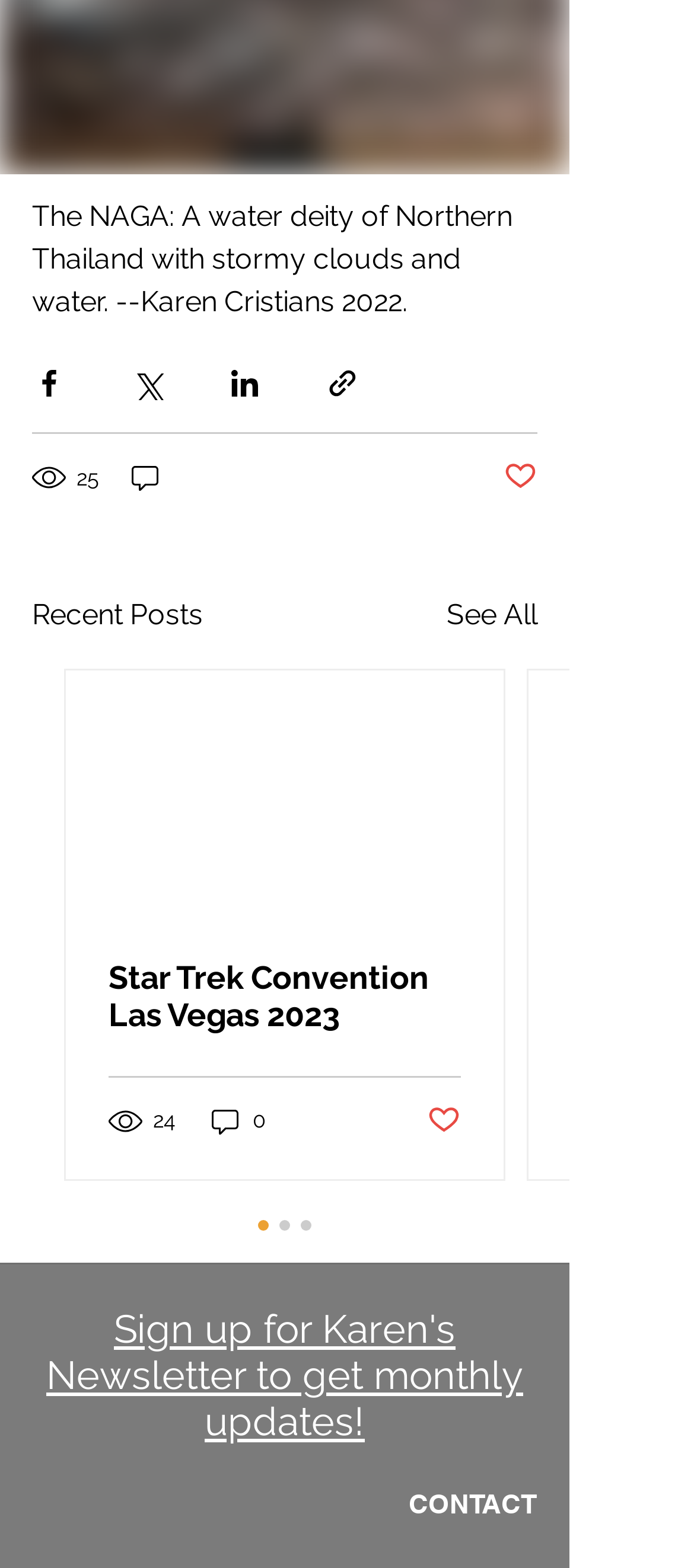Specify the bounding box coordinates of the element's region that should be clicked to achieve the following instruction: "View the 'Privacy Policy'". The bounding box coordinates consist of four float numbers between 0 and 1, in the format [left, top, right, bottom].

None